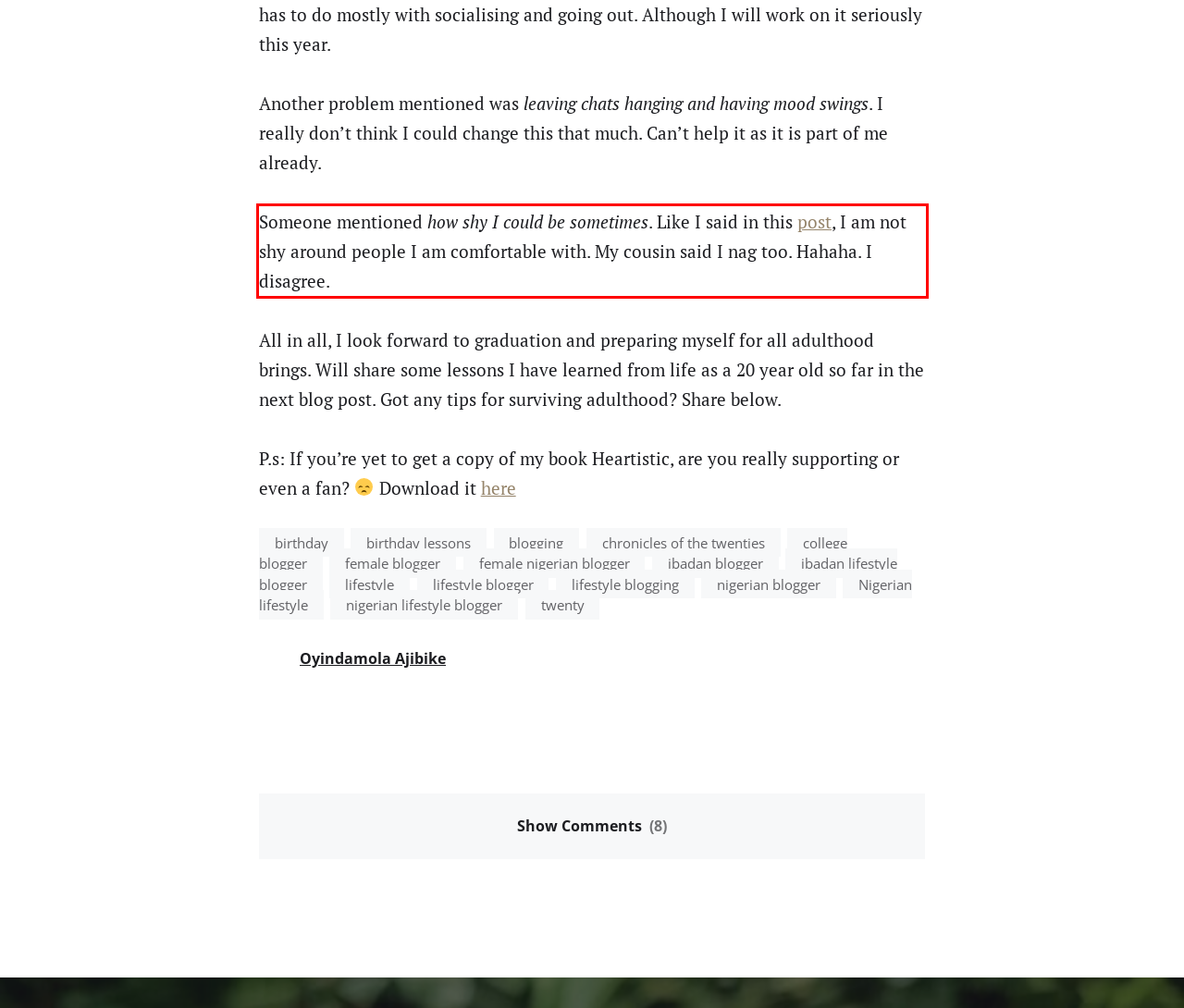You are given a webpage screenshot with a red bounding box around a UI element. Extract and generate the text inside this red bounding box.

Someone mentioned how shy I could be sometimes. Like I said in this post, I am not shy around people I am comfortable with. My cousin said I nag too. Hahaha. I disagree.